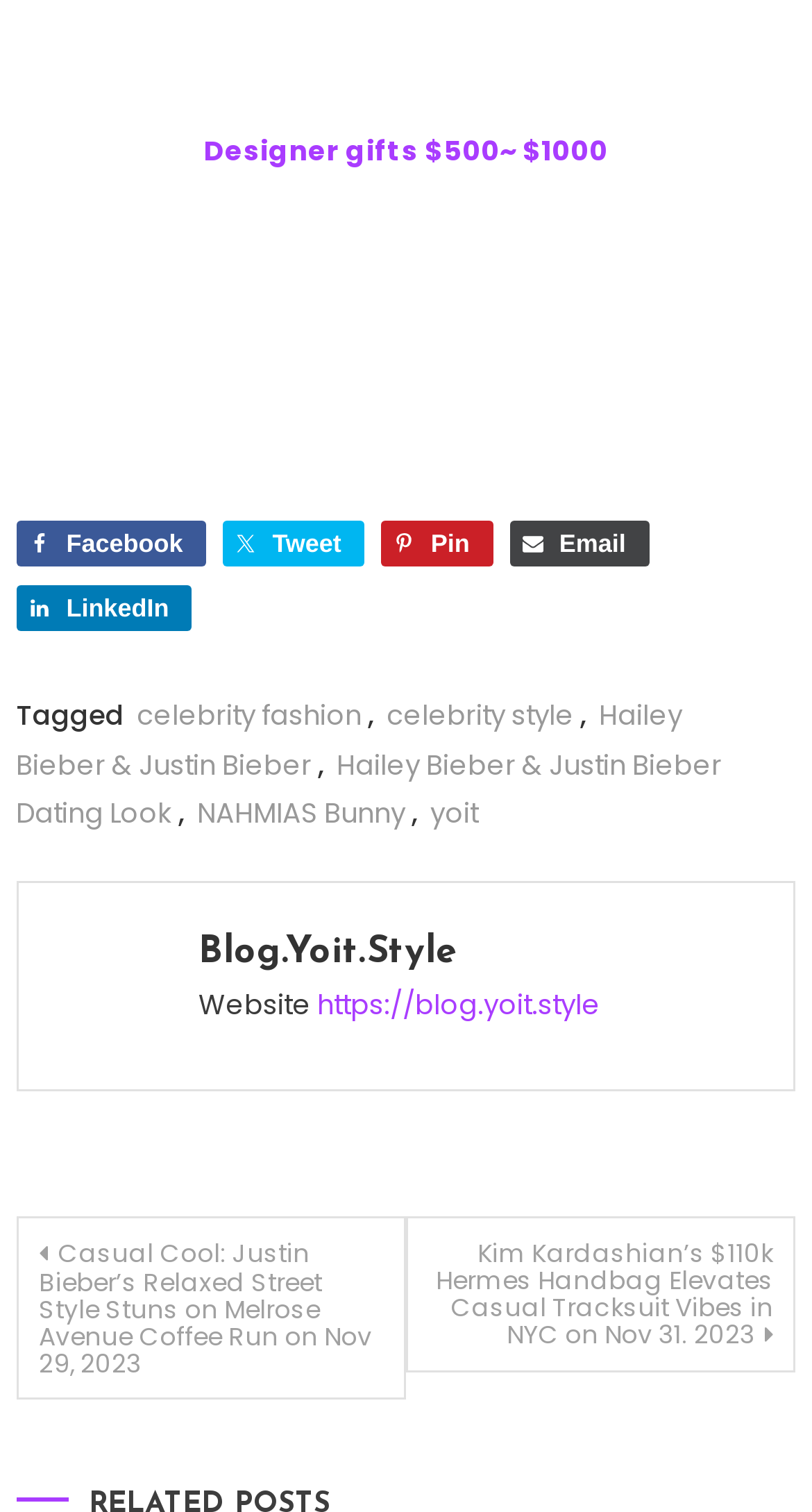Locate the bounding box coordinates of the element I should click to achieve the following instruction: "View Kim Kardashian’s Hermes Handbag".

[0.5, 0.805, 0.98, 0.908]